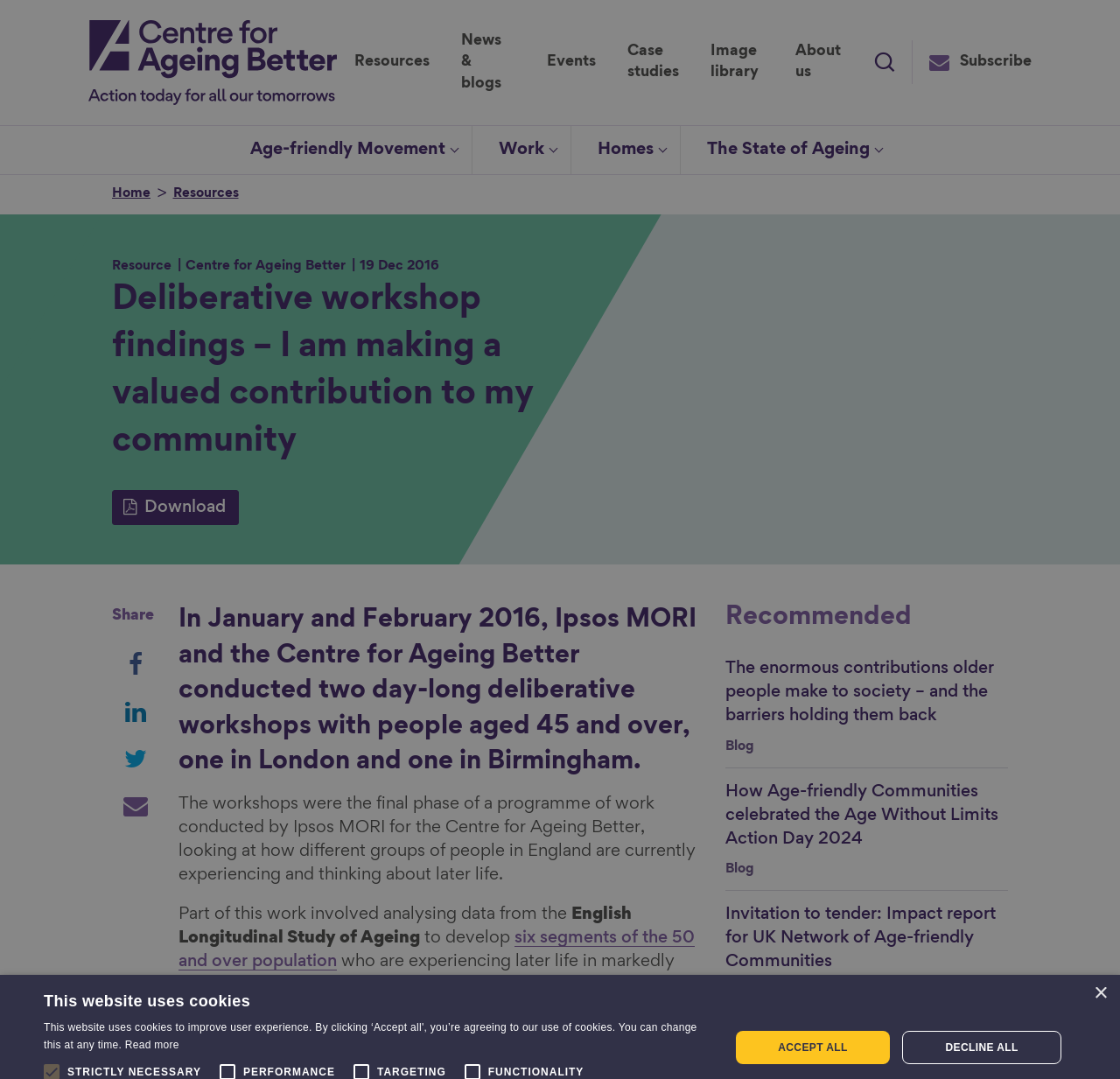Locate the bounding box coordinates of the clickable area to execute the instruction: "Share on Facebook". Provide the coordinates as four float numbers between 0 and 1, represented as [left, top, right, bottom].

[0.1, 0.594, 0.125, 0.638]